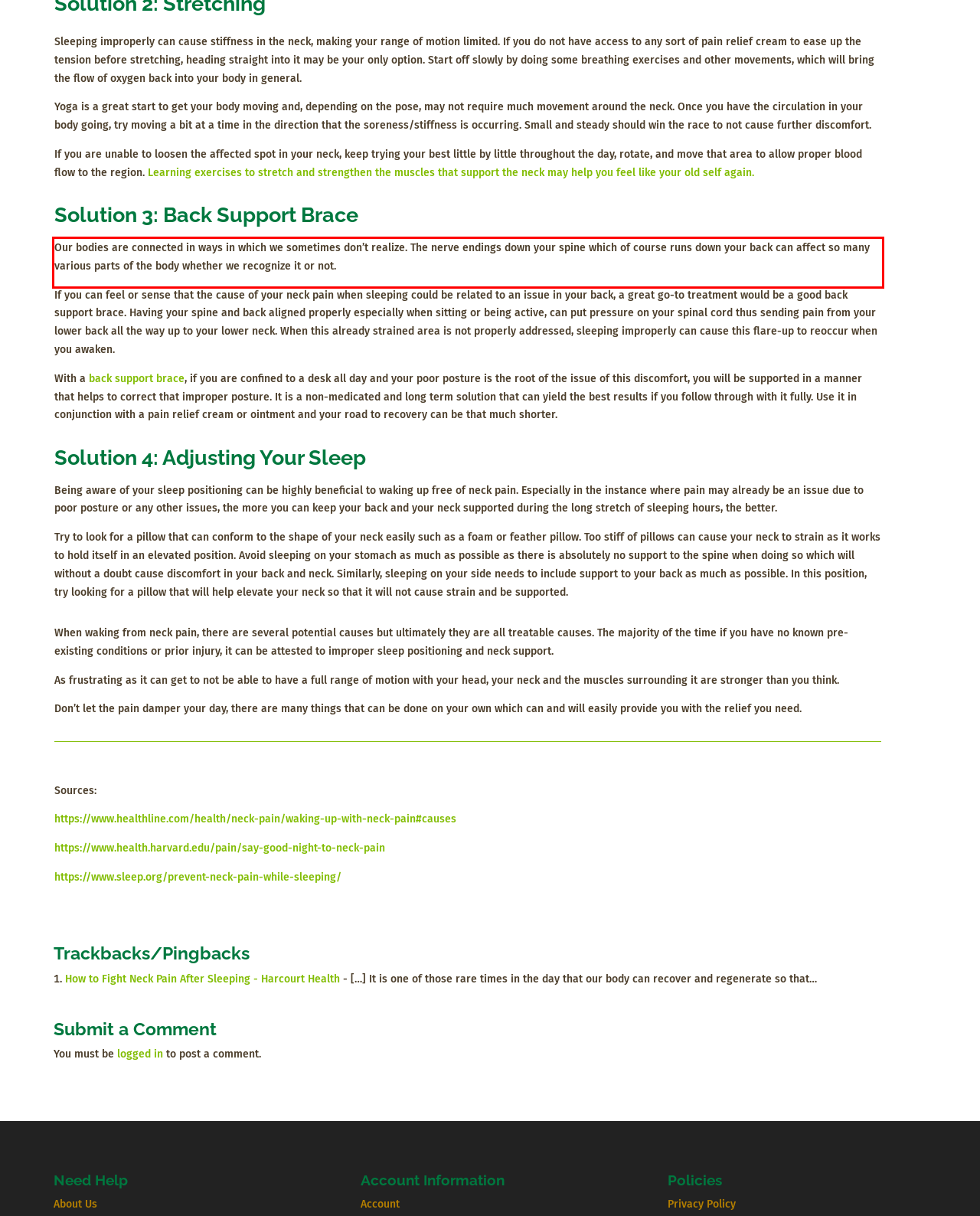Please analyze the provided webpage screenshot and perform OCR to extract the text content from the red rectangle bounding box.

Our bodies are connected in ways in which we sometimes don’t realize. The nerve endings down your spine which of course runs down your back can affect so many various parts of the body whether we recognize it or not.